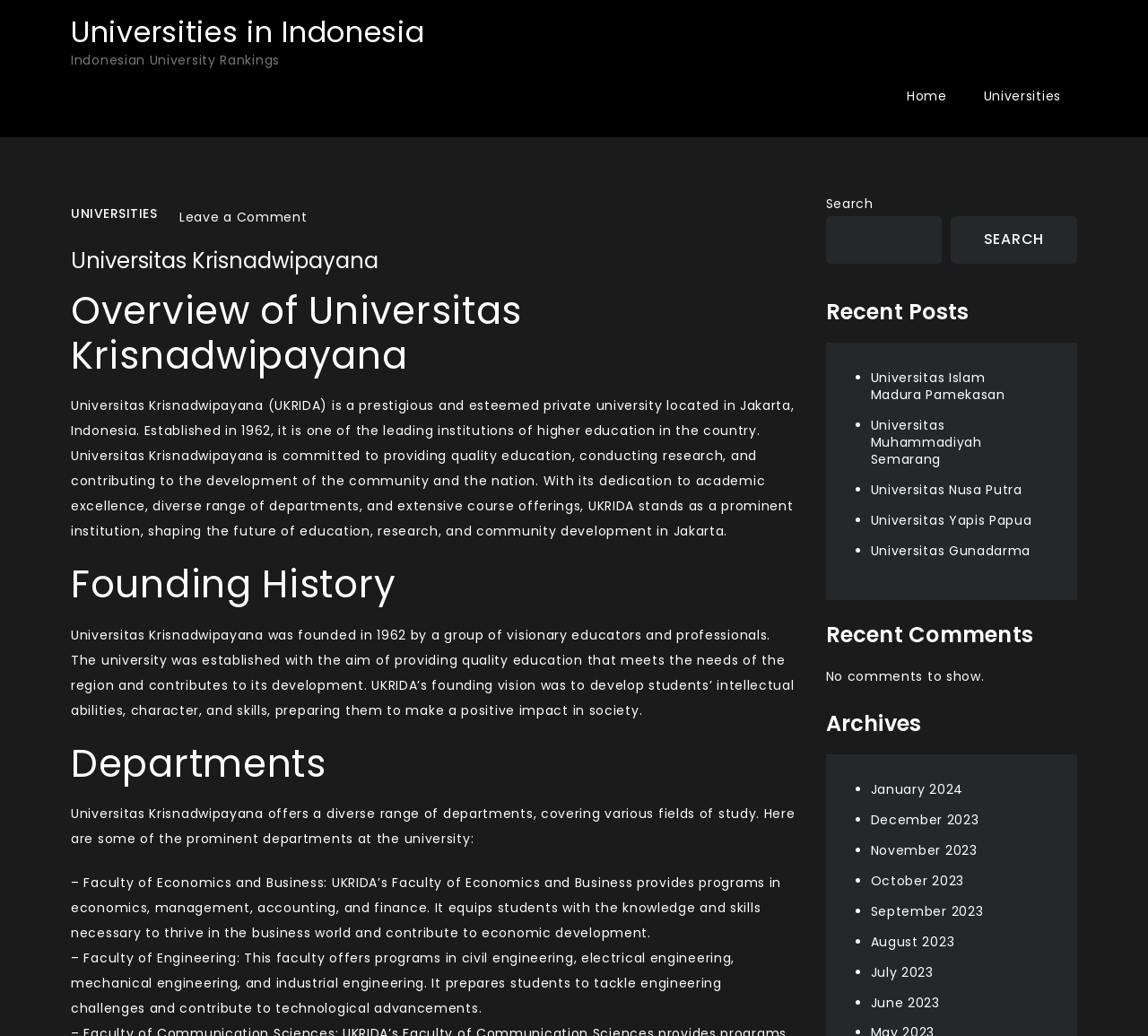Find and specify the bounding box coordinates that correspond to the clickable region for the instruction: "Go to Home page".

[0.776, 0.067, 0.839, 0.117]